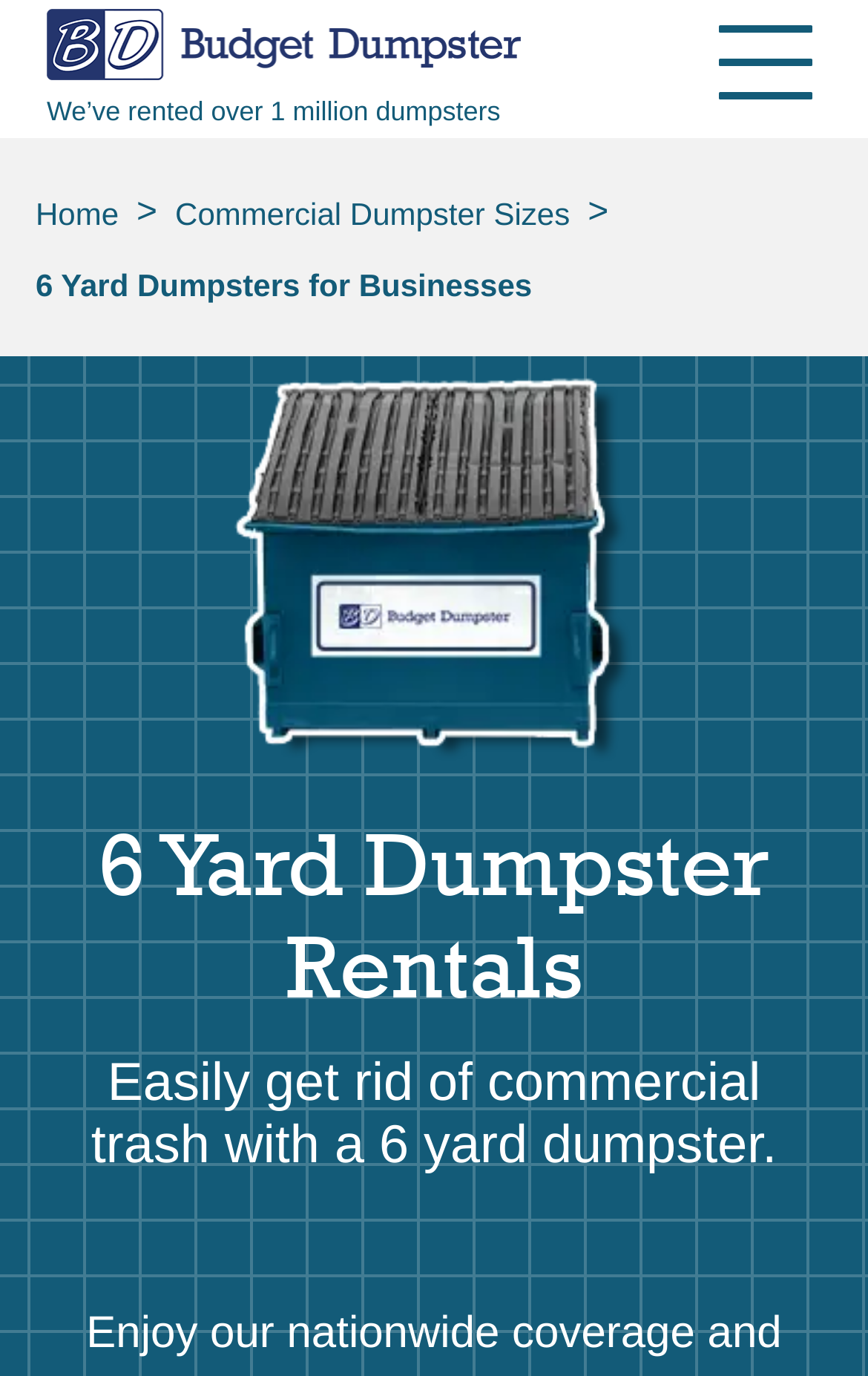Please provide a comprehensive answer to the question below using the information from the image: What is the company name?

The company name can be found in the top-left corner of the webpage, where the logo is located. The logo has a text 'budget dumpster logo' and a link with the text 'We’ve rented over 1 million dumpsters', which indicates that the company name is Budget Dumpster.